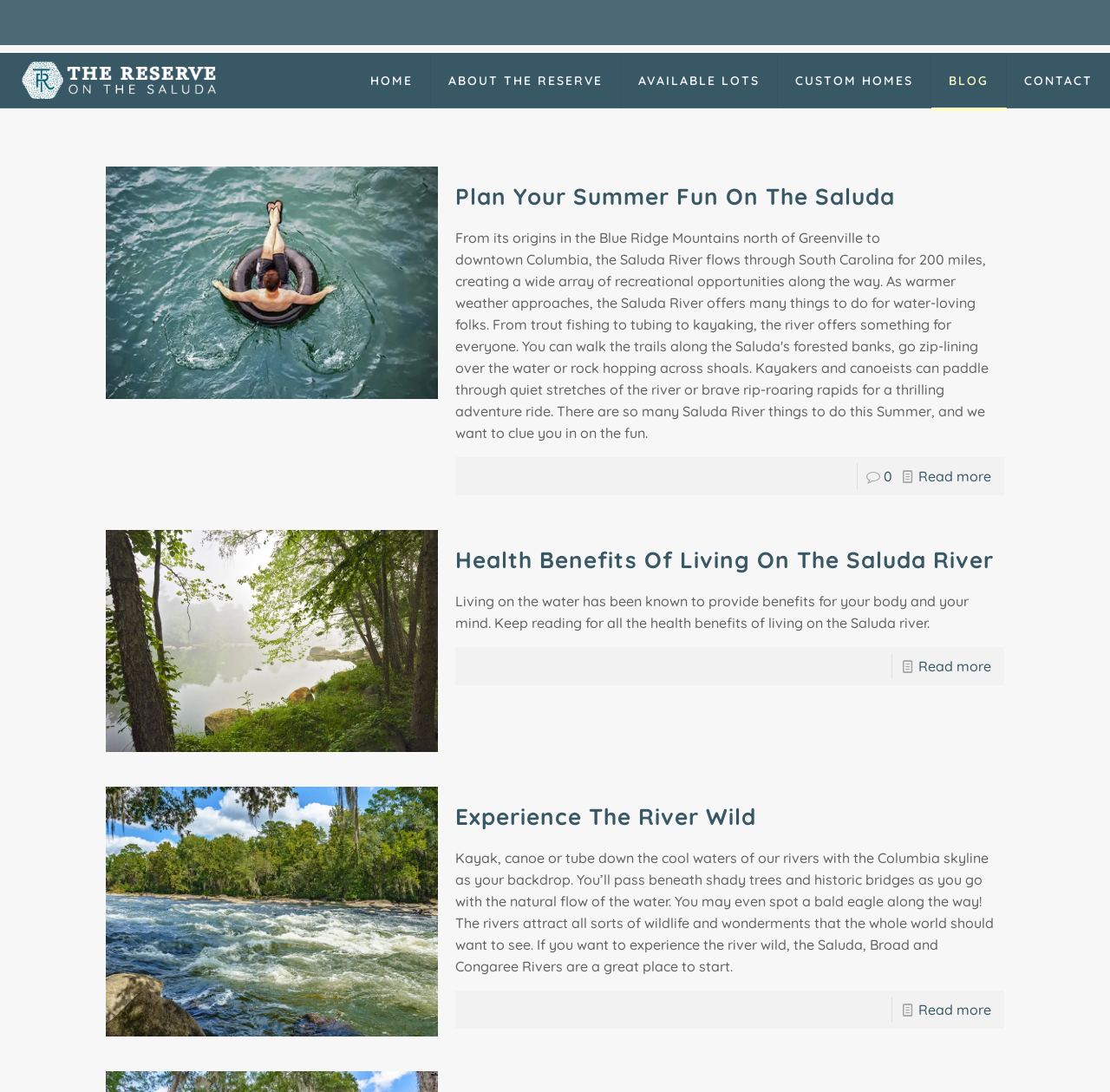Locate the UI element described by ON and provide its bounding box coordinates. Use the format (top-left x, top-left y, bottom-right x, bottom-right y) with all values as floating point numbers between 0 and 1.

None